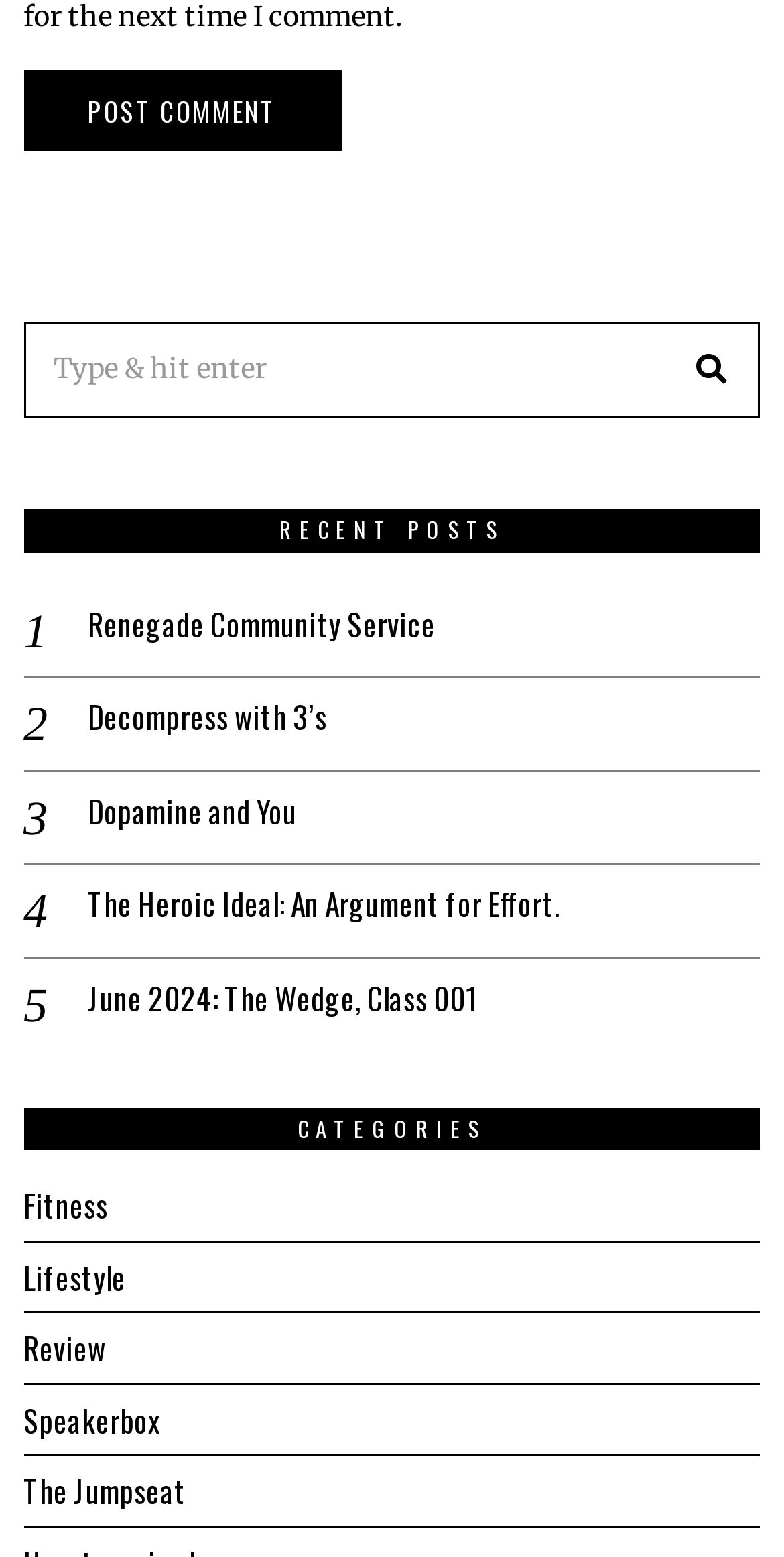Please identify the bounding box coordinates of the clickable element to fulfill the following instruction: "View recent post 'Renegade Community Service'". The coordinates should be four float numbers between 0 and 1, i.e., [left, top, right, bottom].

[0.112, 0.388, 0.97, 0.413]